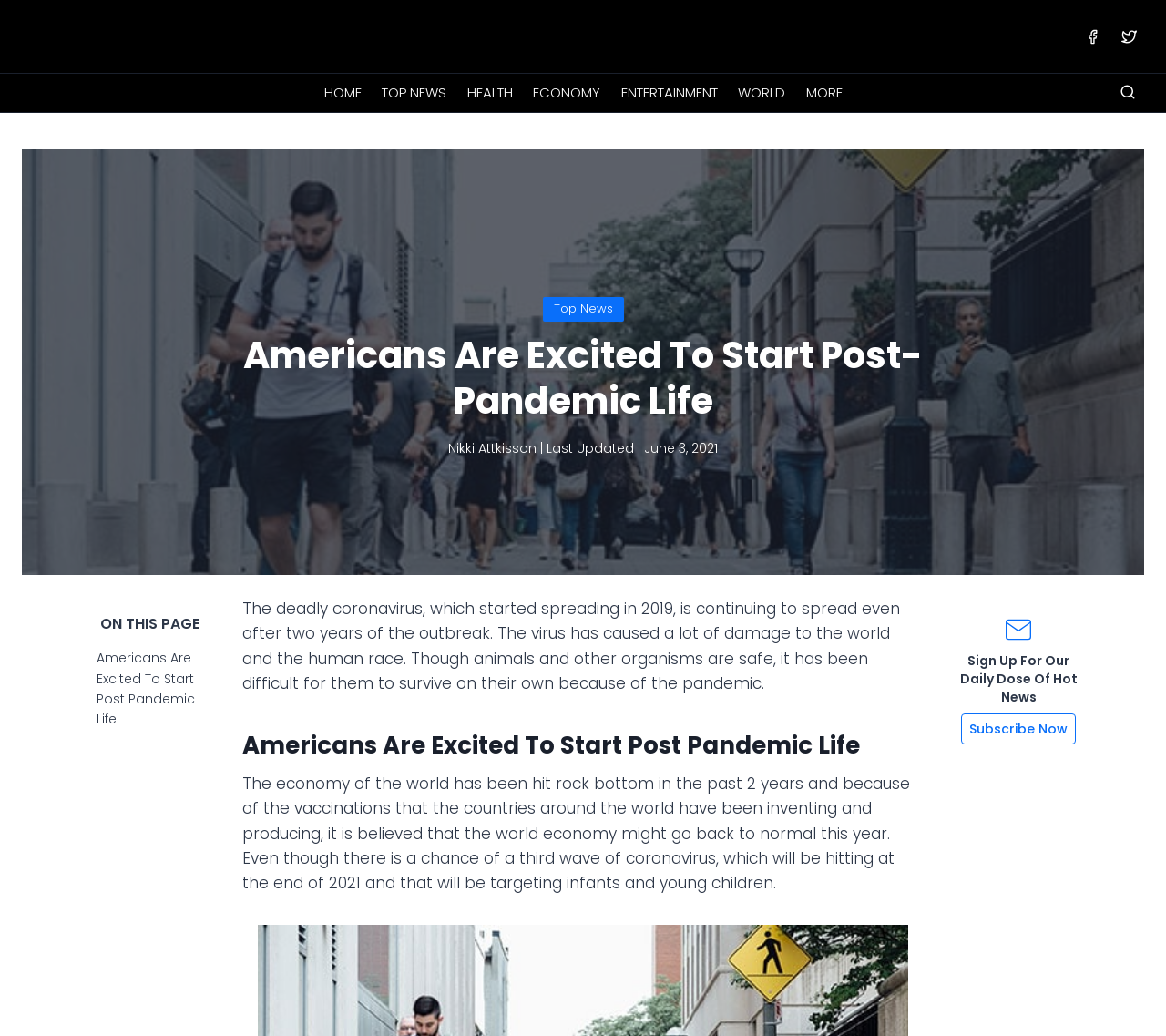What is the target of the potential third wave of coronavirus?
Refer to the image and give a detailed answer to the question.

According to the text, 'there is a chance of a third wave of coronavirus, which will be hitting at the end of 2021 and that will be targeting infants and young children', indicating that the target of the potential third wave of coronavirus is infants and young children.